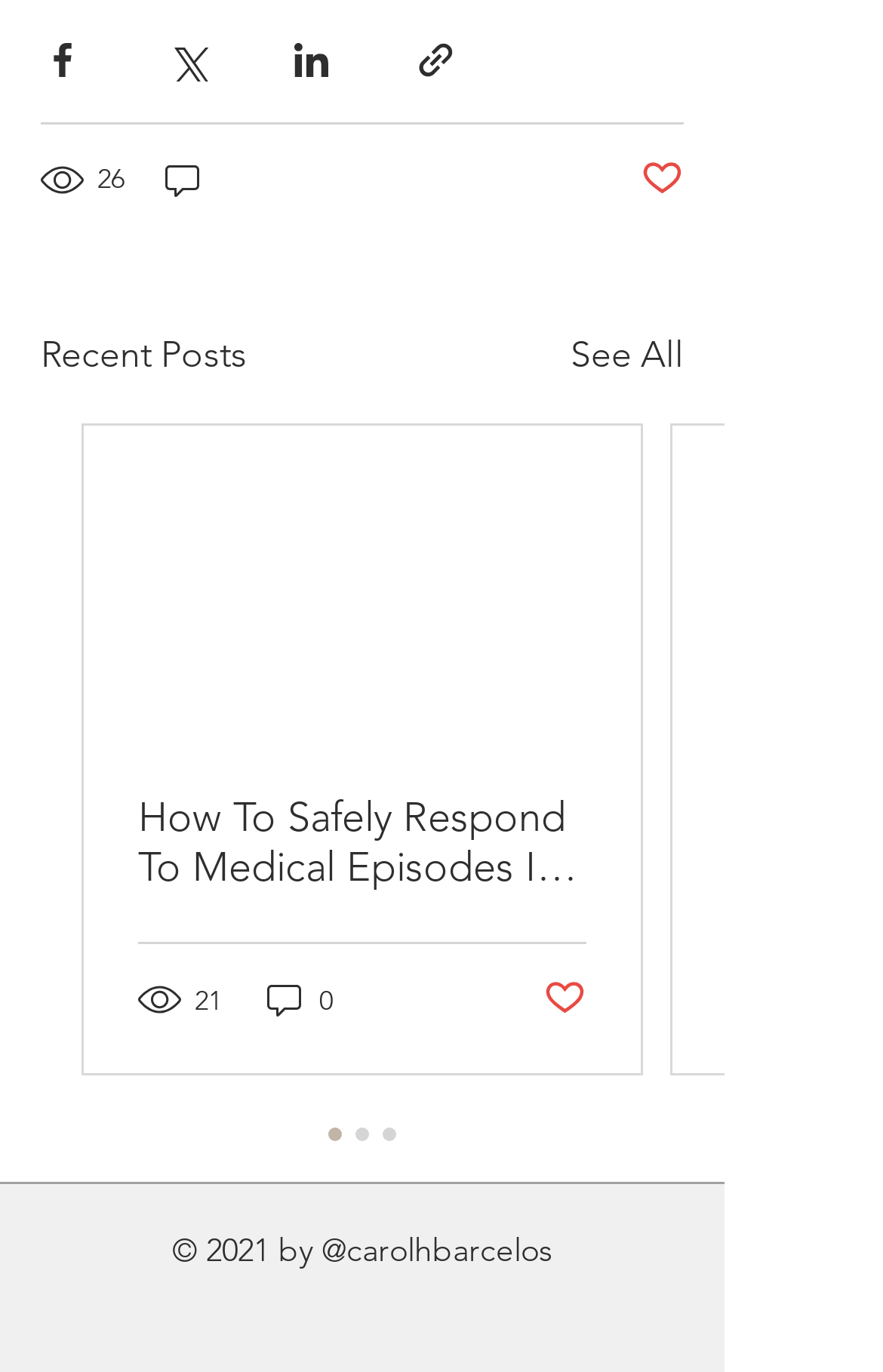Please find the bounding box coordinates (top-left x, top-left y, bottom-right x, bottom-right y) in the screenshot for the UI element described as follows: 26

[0.046, 0.113, 0.146, 0.148]